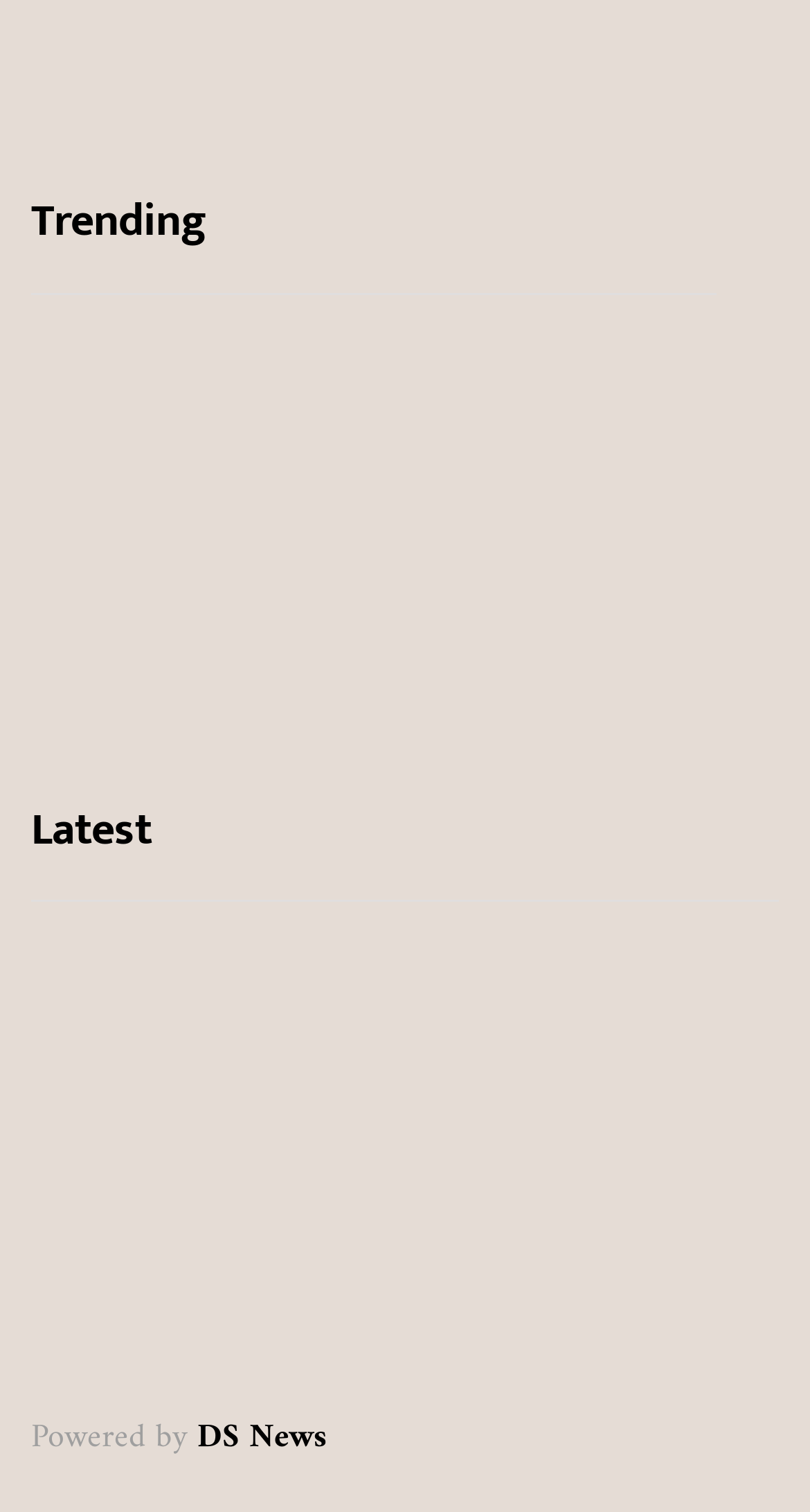Determine the bounding box coordinates of the region that needs to be clicked to achieve the task: "Visit 'DS News'".

[0.244, 0.932, 0.403, 0.97]